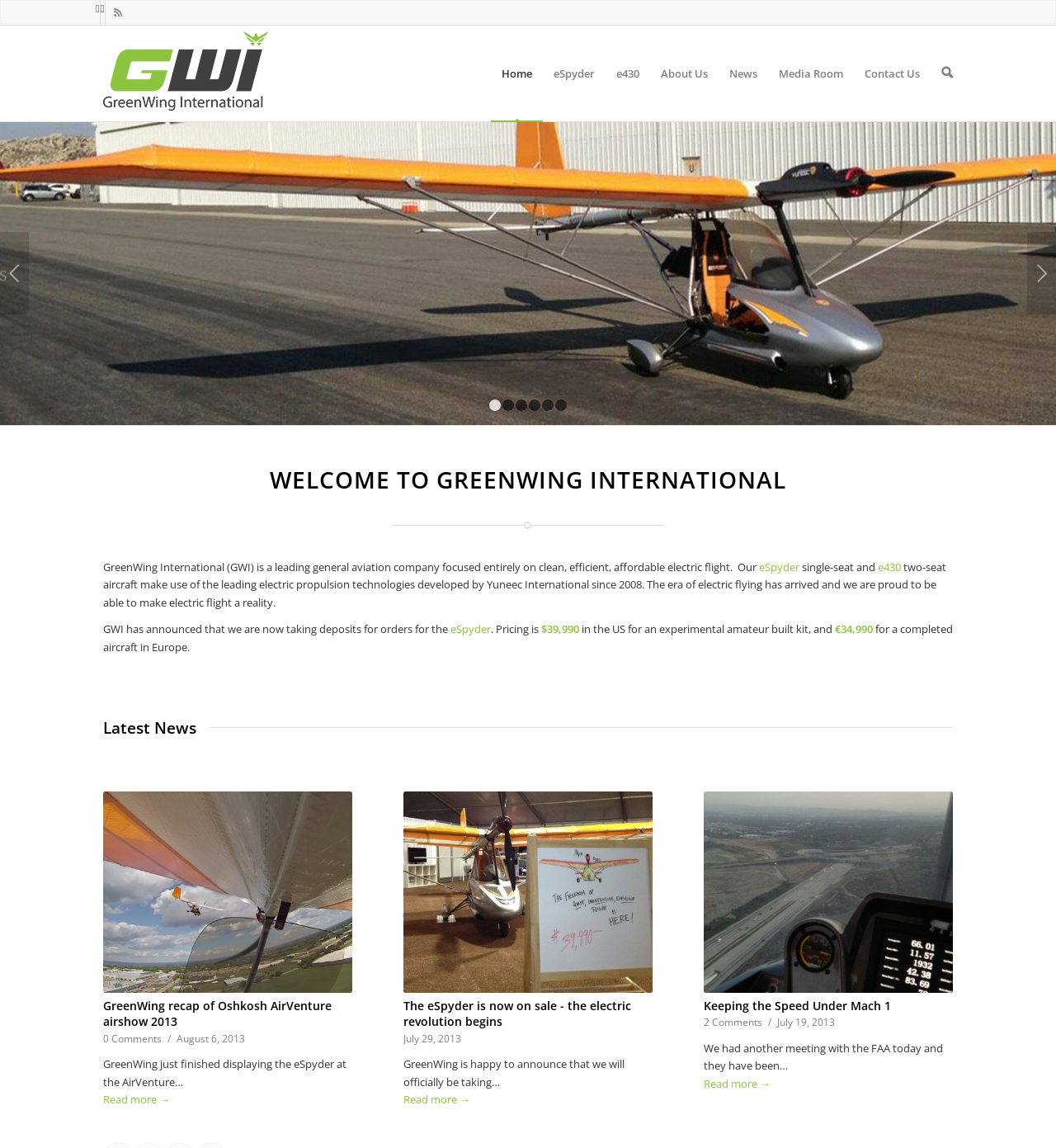Create a detailed summary of the webpage's content and design.

The webpage is about GreenWing International, a company focused on electric aviation. At the top, there are several icons and links, including a search icon and navigation links to different sections of the website, such as Home, eSpyder, e430, About Us, News, Media Room, and Contact Us.

Below the navigation links, there is a heading that reads "WELCOME TO GREENWING INTERNATIONAL" followed by a paragraph of text that introduces the company and its focus on electric flight. The text mentions that GreenWing International is a leading general aviation company that uses electric propulsion technologies developed by Yuneec International.

The webpage then displays information about the company's aircraft, including the eSpyder and e430 models. There is a section that announces that the company is now taking deposits for orders, with pricing information provided for the US and Europe.

The main content of the webpage is a news section, which displays several news articles with headings, images, and summaries. The articles are arranged in a table layout, with three columns. Each article has a heading, a brief summary, and a "Read more →" link. The articles are dated, with the most recent ones appearing at the top.

The news articles are about various topics related to GreenWing International, including the company's participation in the Oshkosh AirVenture airshow, the sale of the eSpyder aircraft, and meetings with the FAA. There are also images accompanying some of the articles, including screenshots and photos of the aircraft.